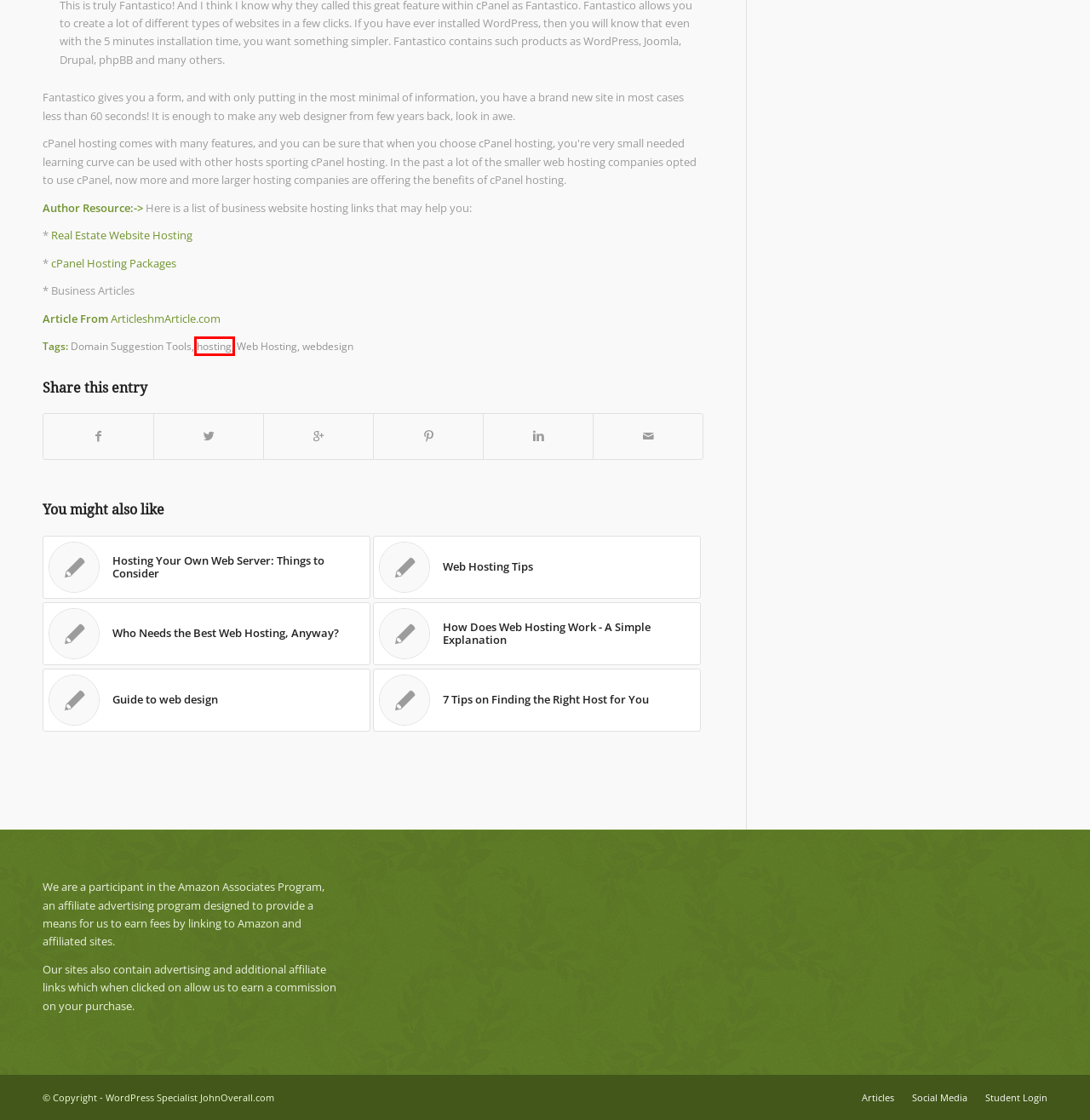Observe the screenshot of a webpage with a red bounding box around an element. Identify the webpage description that best fits the new page after the element inside the bounding box is clicked. The candidates are:
A. hosting • WordPress Specialist with a focus on…
B. Domain Suggestion Tools • WordPress Specialist with a focus on…
C. 7 Tips on Finding the Right Host for You
D. Web Hosting Tips
E. Who Needs the Best Web Hosting, Anyway?
F. Hosting Your Own Web Server: Things to Consider
G. webdesign • WordPress Specialist with a focus on…
H. Guide to web design

A